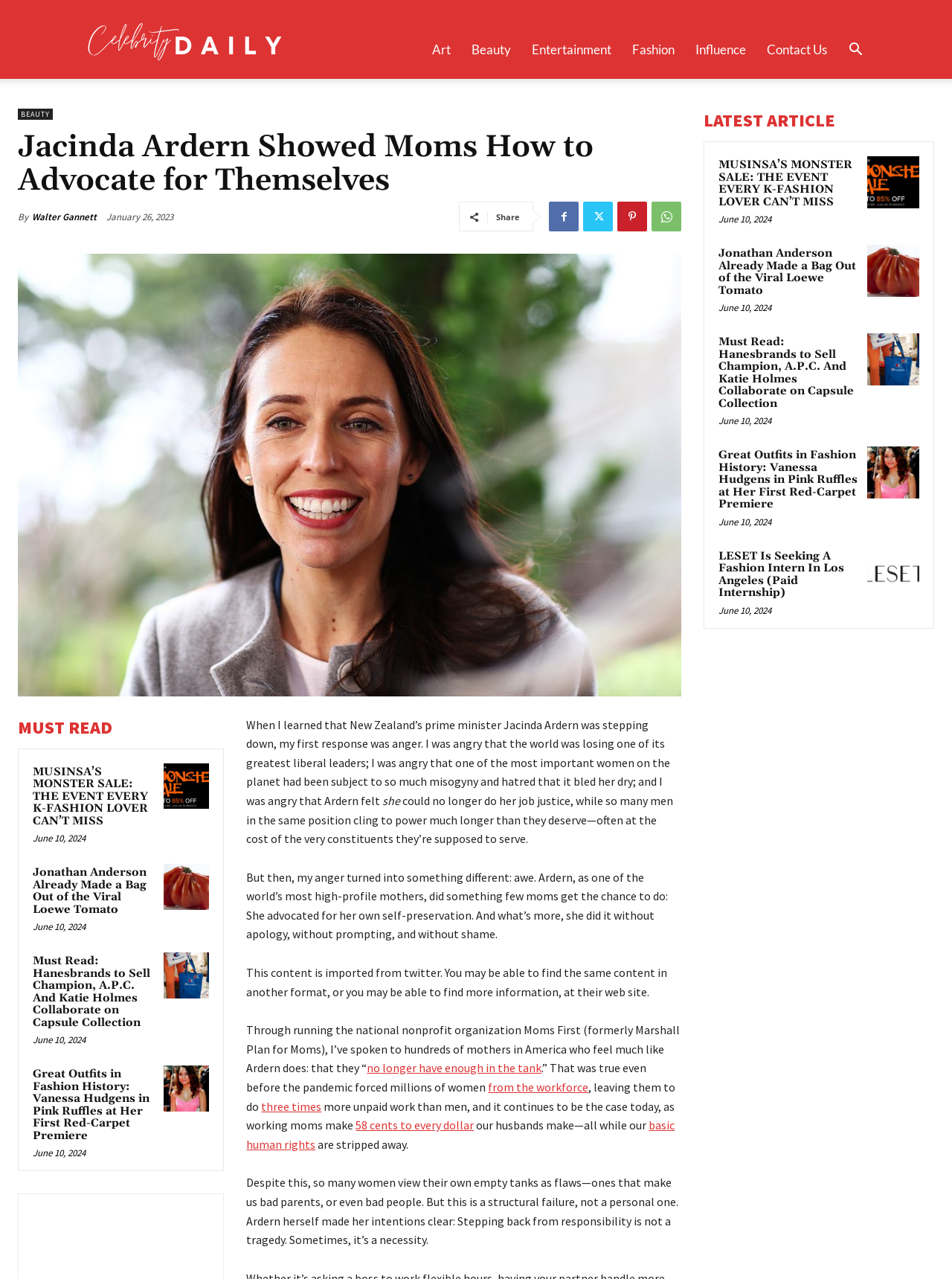Respond to the question below with a single word or phrase:
What is the name of the fashion brand mentioned in the article that collaborated with Katie Holmes?

A.P.C.